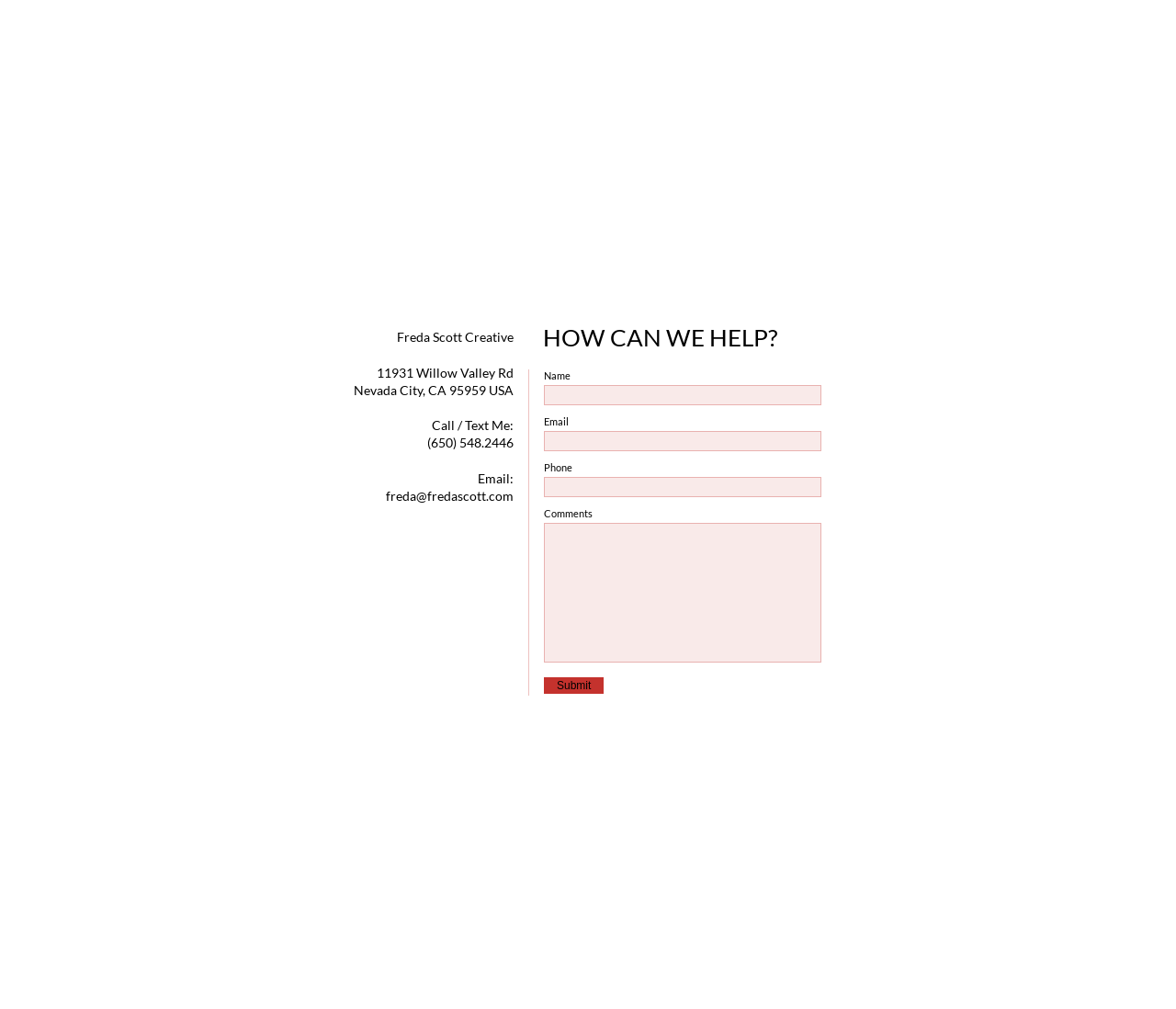What is the address of Freda Scott?
Give a single word or phrase answer based on the content of the image.

11931 Willow Valley Rd, Nevada City, CA 95959 USA